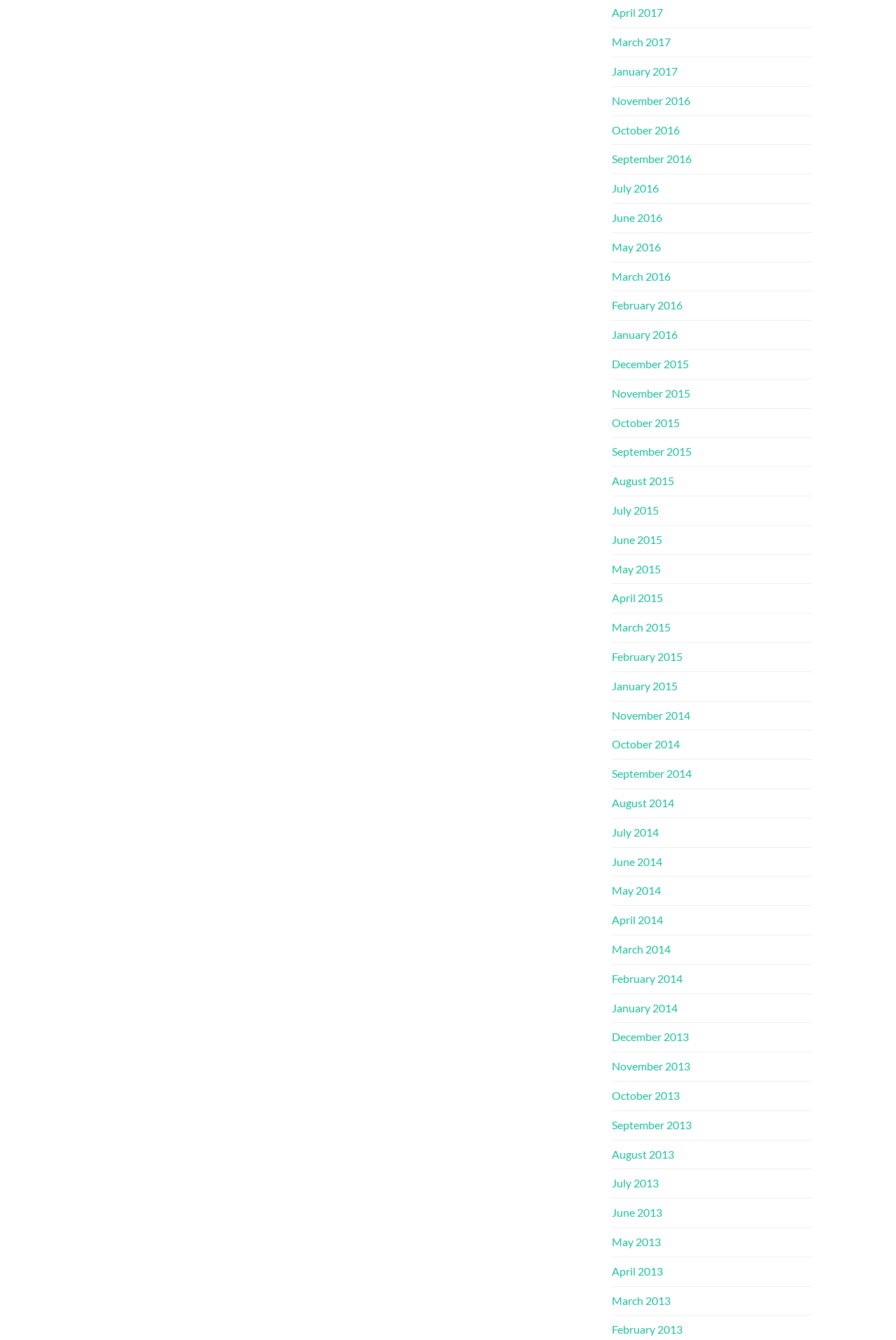Find the bounding box coordinates for the area that should be clicked to accomplish the instruction: "View September 2014".

[0.683, 0.572, 0.772, 0.582]